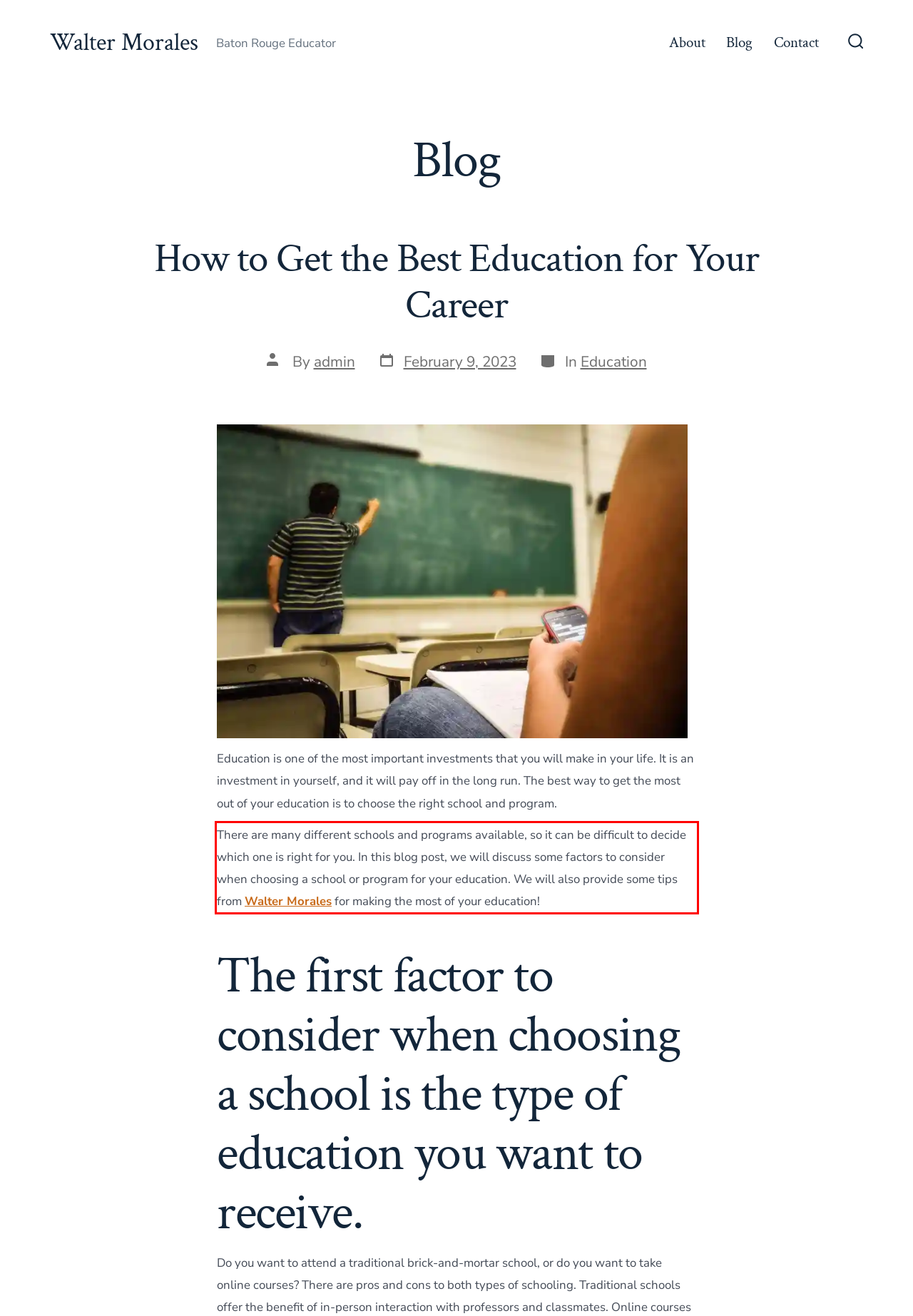In the given screenshot, locate the red bounding box and extract the text content from within it.

There are many different schools and programs available, so it can be difficult to decide which one is right for you. In this blog post, we will discuss some factors to consider when choosing a school or program for your education. We will also provide some tips from Walter Morales for making the most of your education!